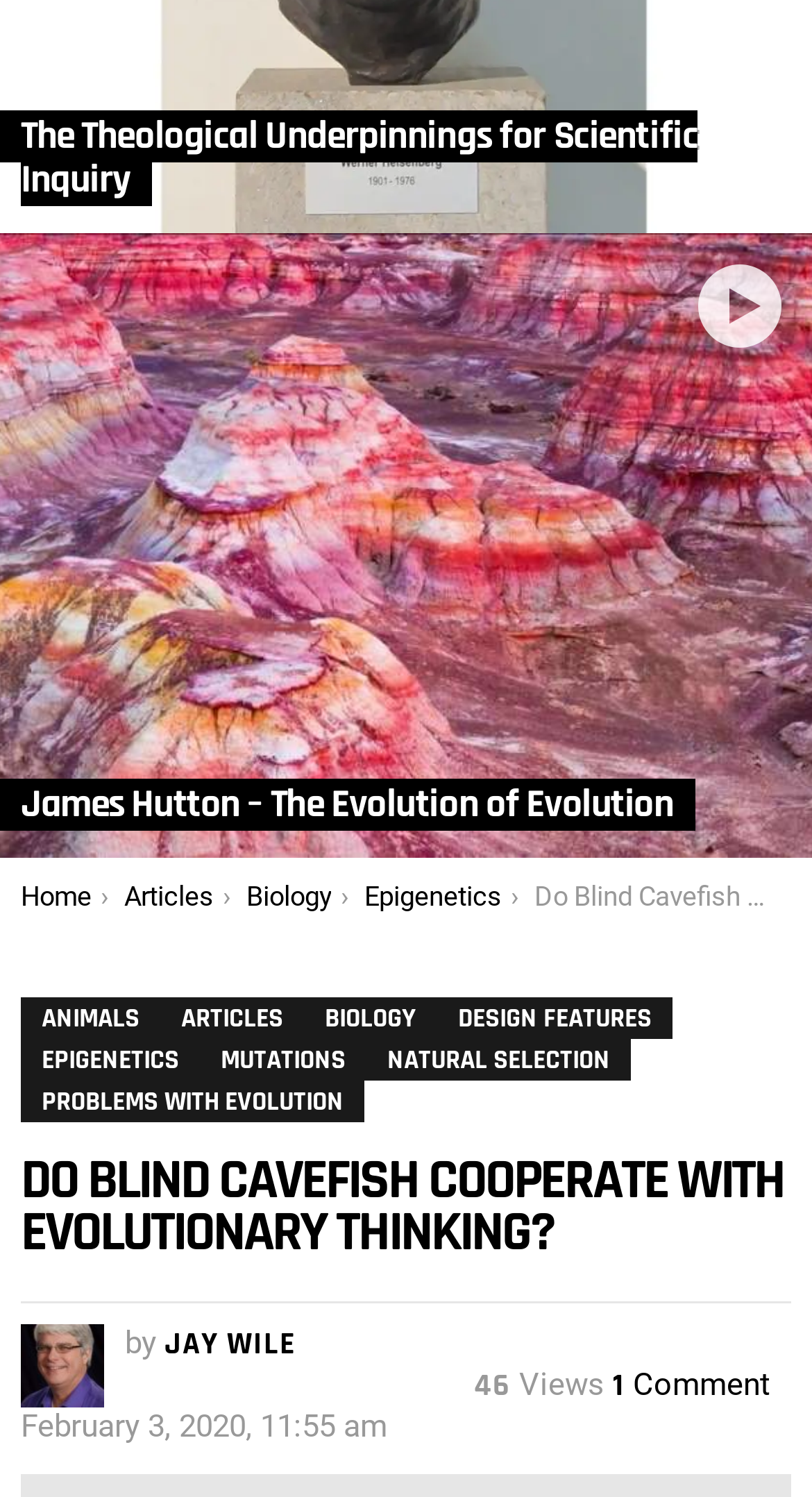Find the bounding box coordinates of the element to click in order to complete the given instruction: "Click on the article 'The Theological Underpinnings for Scientific Inquiry'."

[0.026, 0.074, 0.859, 0.137]